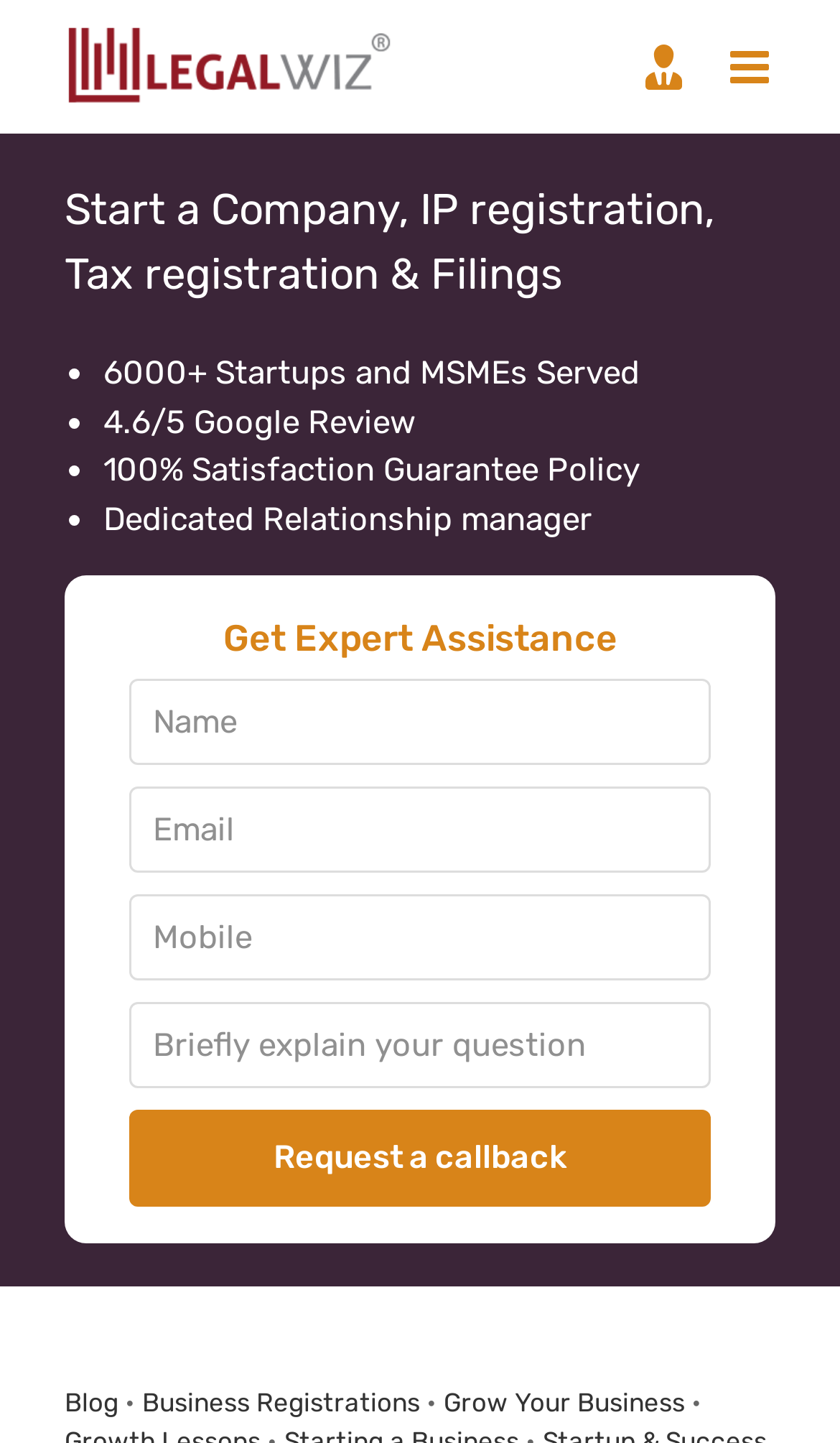Answer in one word or a short phrase: 
What is the purpose of the form on the webpage?

Contact form